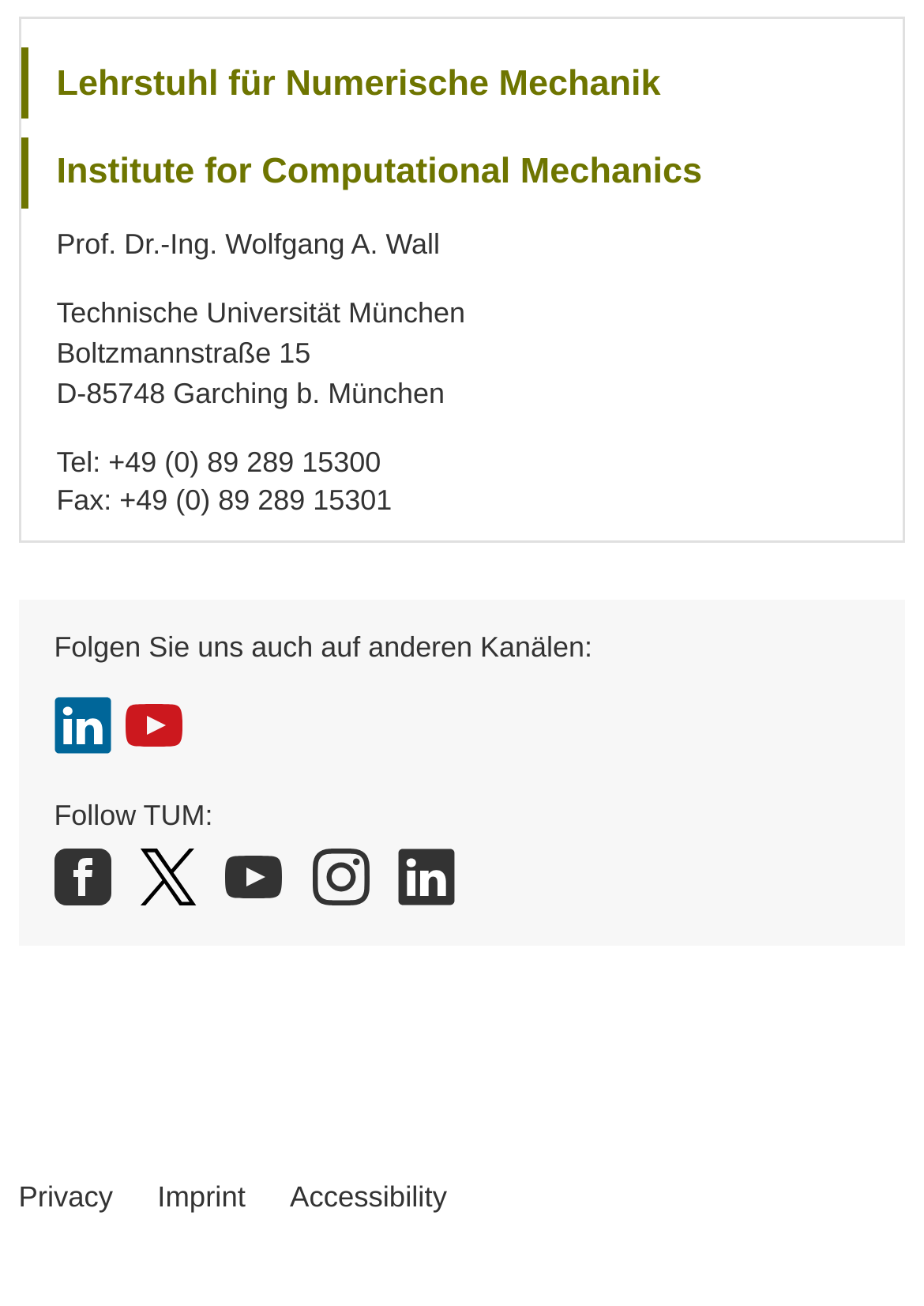Predict the bounding box coordinates for the UI element described as: "title="TUM at Youtube"". The coordinates should be four float numbers between 0 and 1, presented as [left, top, right, bottom].

[0.245, 0.65, 0.306, 0.699]